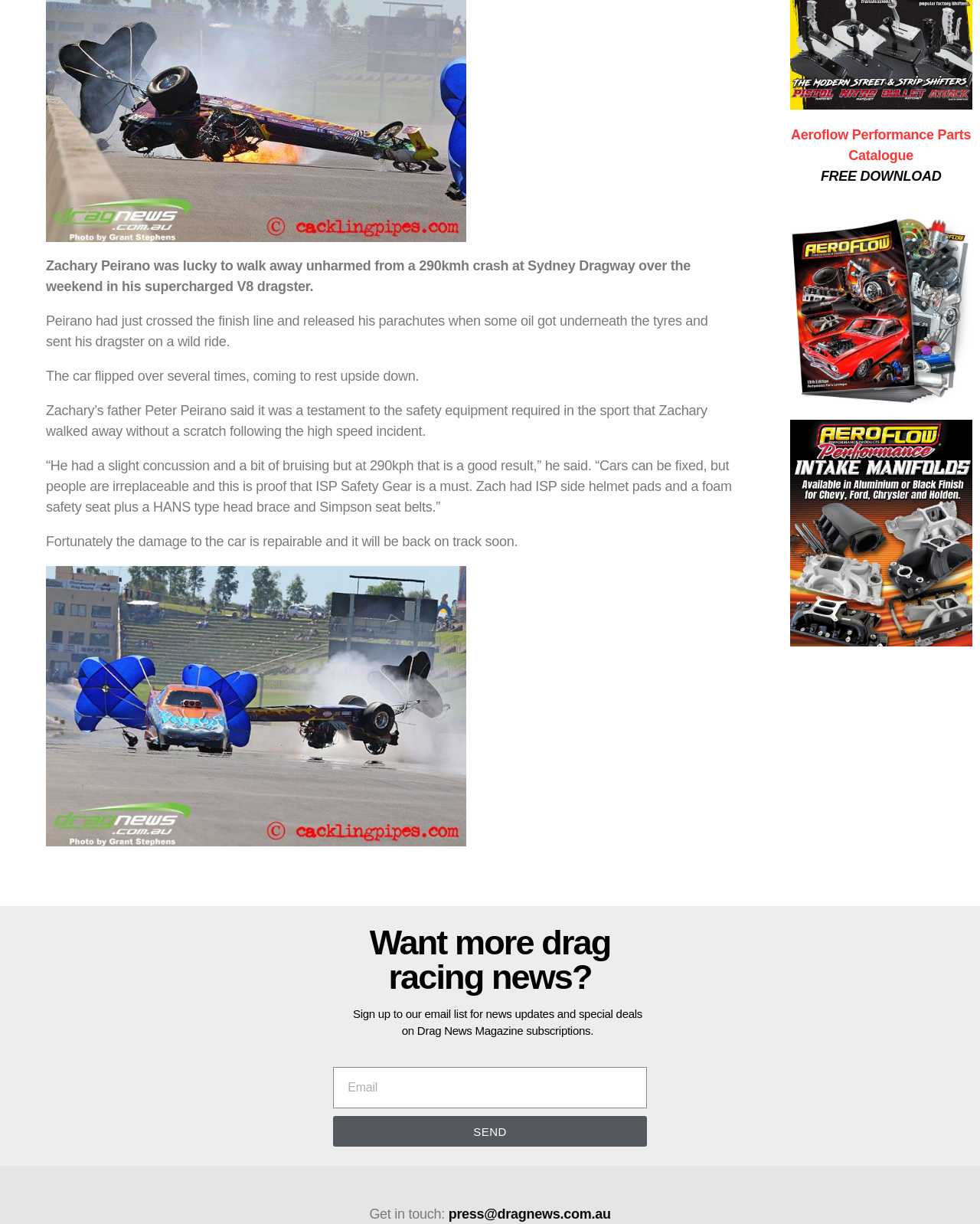What can be downloaded for free?
Please respond to the question with a detailed and informative answer.

The free downloadable item can be found in the link element with the text 'FREE DOWNLOAD', which is located near the StaticText element with the text 'Aeroflow Performance Parts Catalogue'.